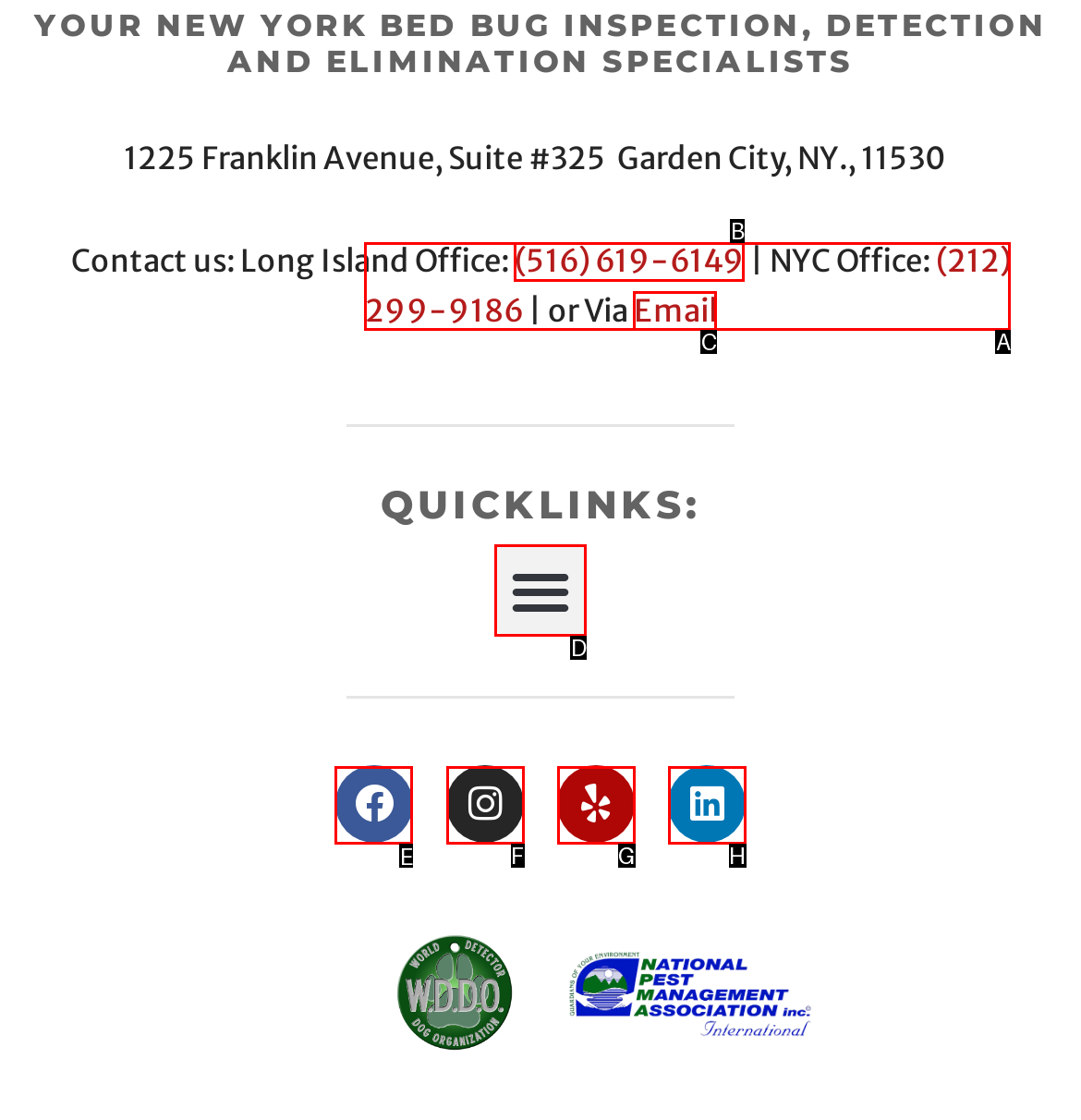Given the task: Visit our Facebook page, tell me which HTML element to click on.
Answer with the letter of the correct option from the given choices.

E